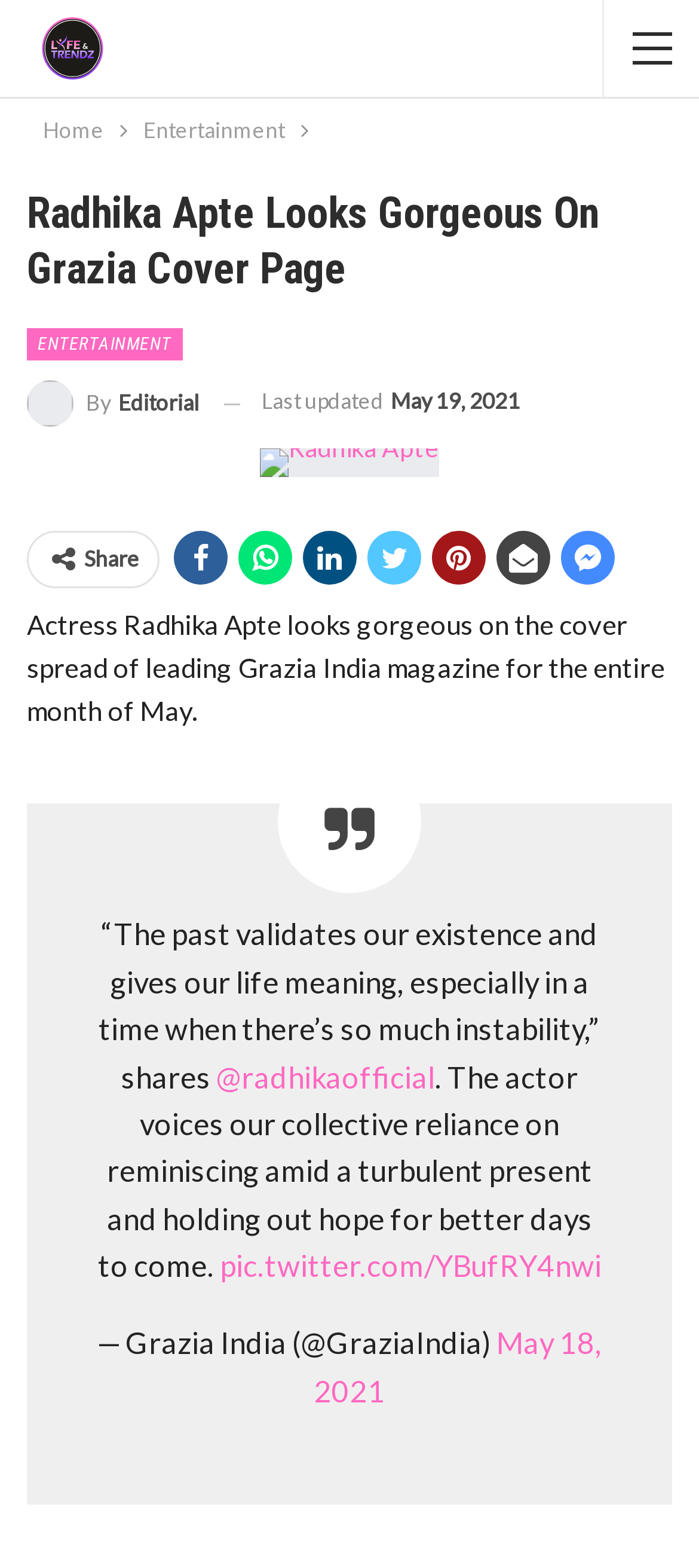Please find the bounding box coordinates for the clickable element needed to perform this instruction: "Click on the Home link".

[0.062, 0.071, 0.149, 0.096]